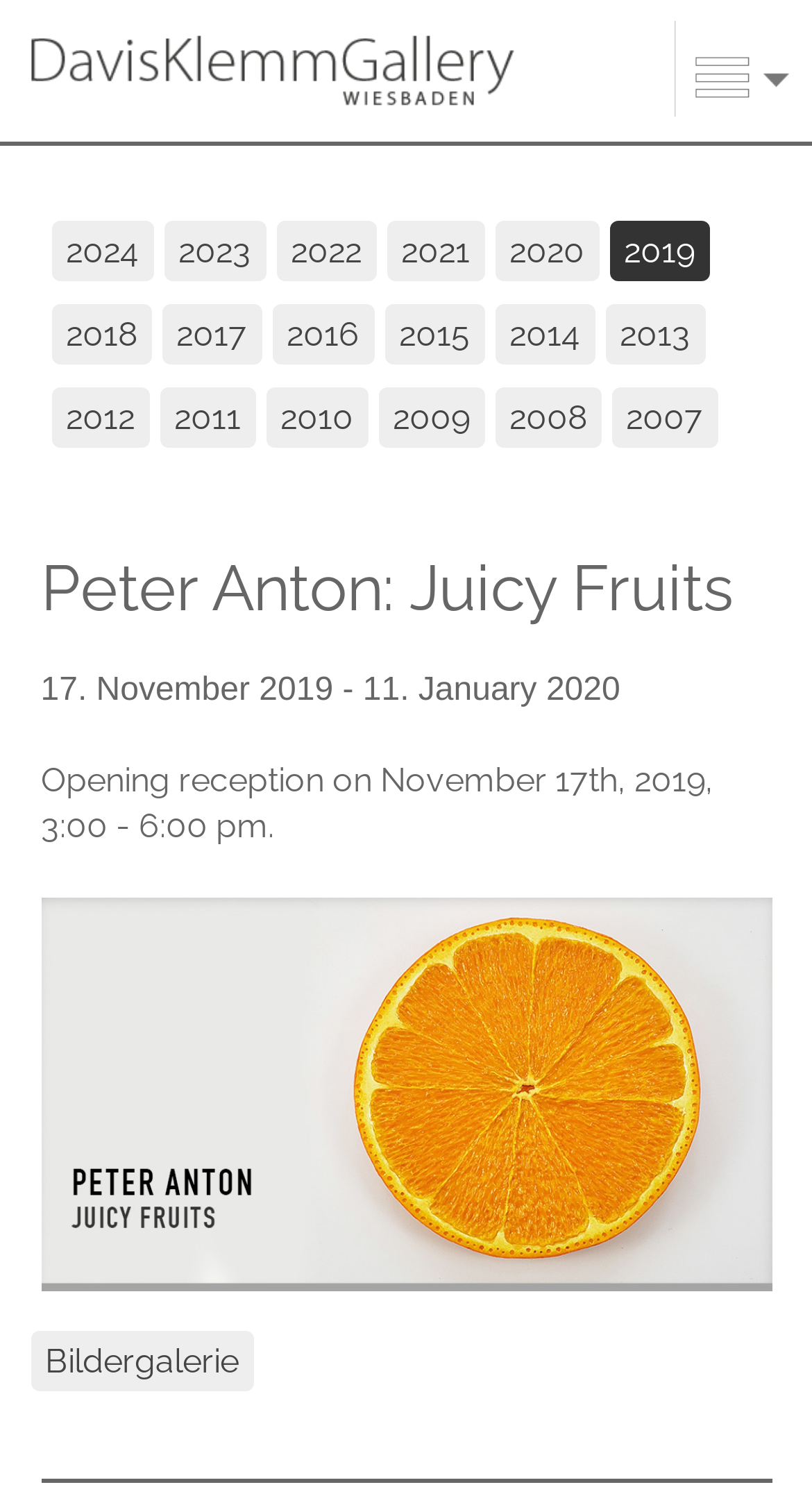Using the information shown in the image, answer the question with as much detail as possible: How many images are on the webpage?

I counted the number of image elements on the webpage and found a total of 3 images, including the logo, the 'Menü' image, and the 'messe' image.